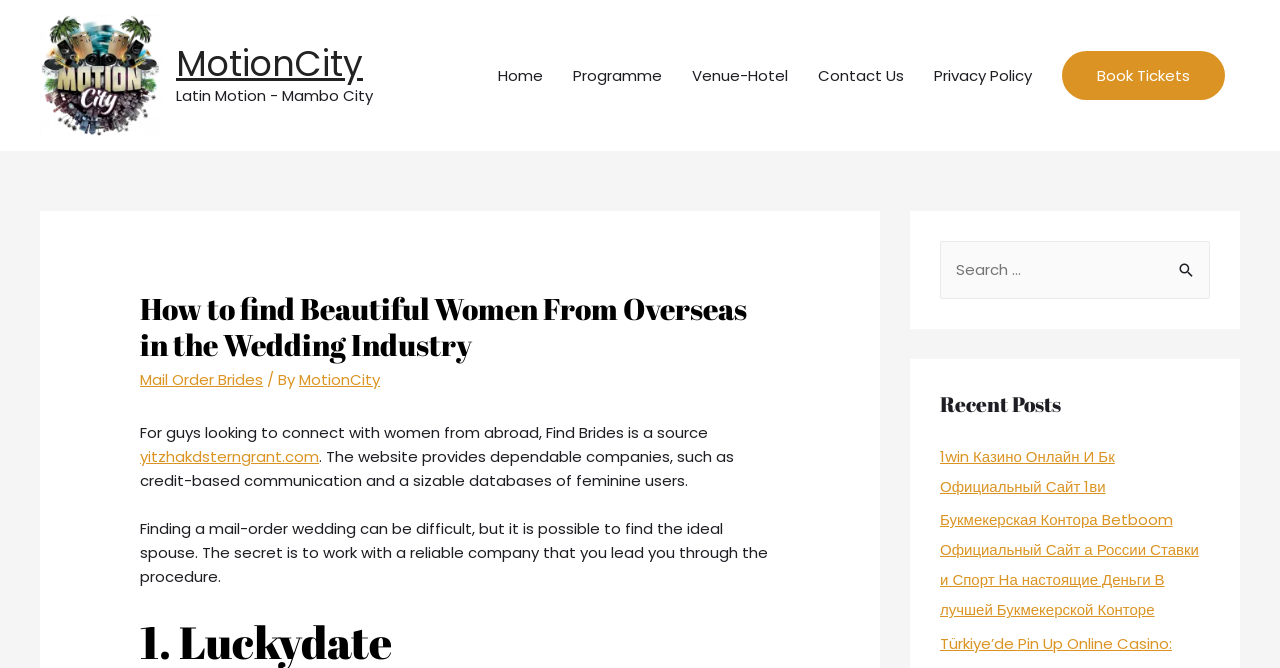Highlight the bounding box coordinates of the element you need to click to perform the following instruction: "Visit the Home page."

[0.377, 0.068, 0.436, 0.158]